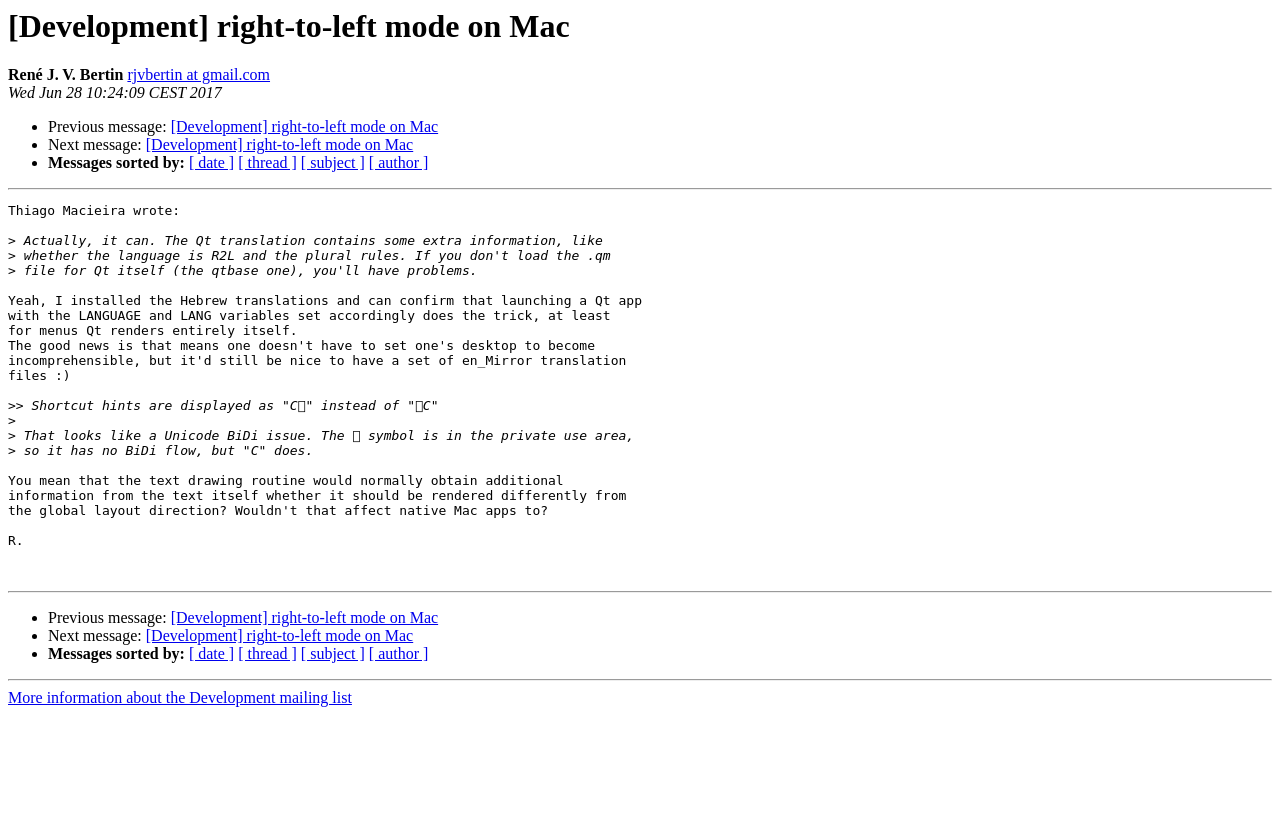Answer the following inquiry with a single word or phrase:
What is the date of the message?

Wed Jun 28 10:24:09 CEST 2017